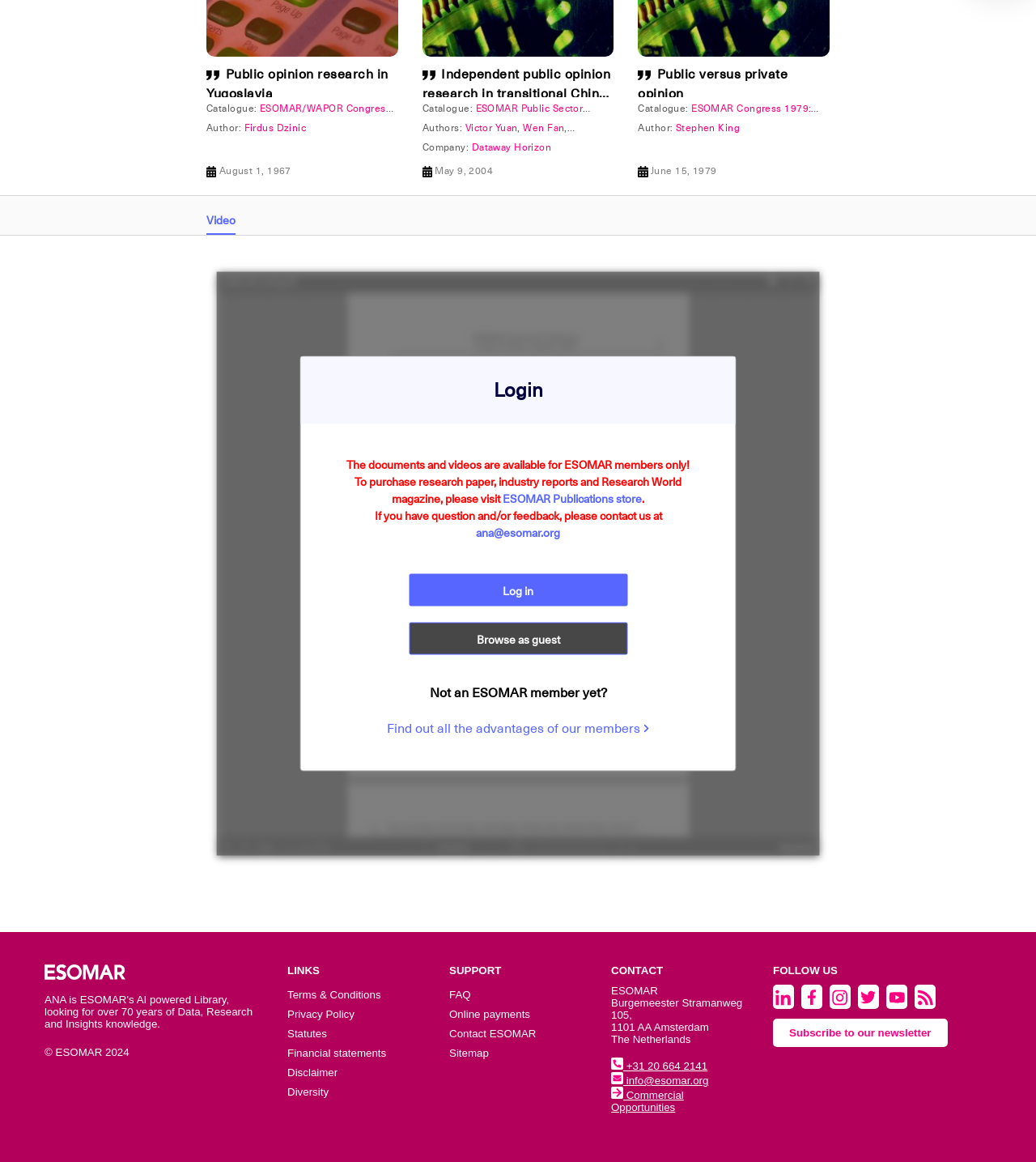Please provide the bounding box coordinates for the element that needs to be clicked to perform the instruction: "Contact ESOMAR". The coordinates must consist of four float numbers between 0 and 1, formatted as [left, top, right, bottom].

[0.434, 0.884, 0.518, 0.895]